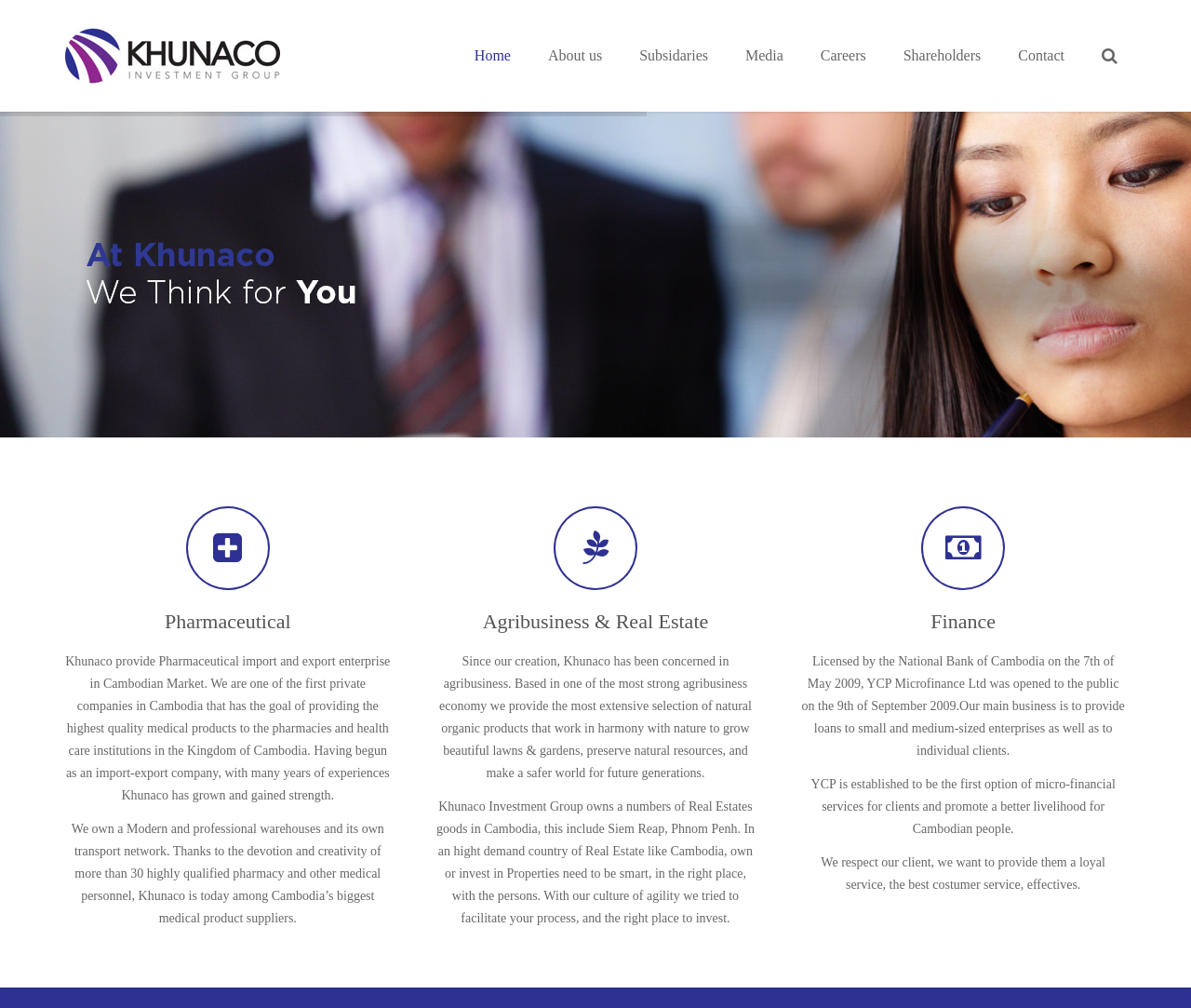Determine the bounding box coordinates of the clickable area required to perform the following instruction: "Explore Finance". The coordinates should be represented as four float numbers between 0 and 1: [left, top, right, bottom].

[0.672, 0.502, 0.945, 0.645]